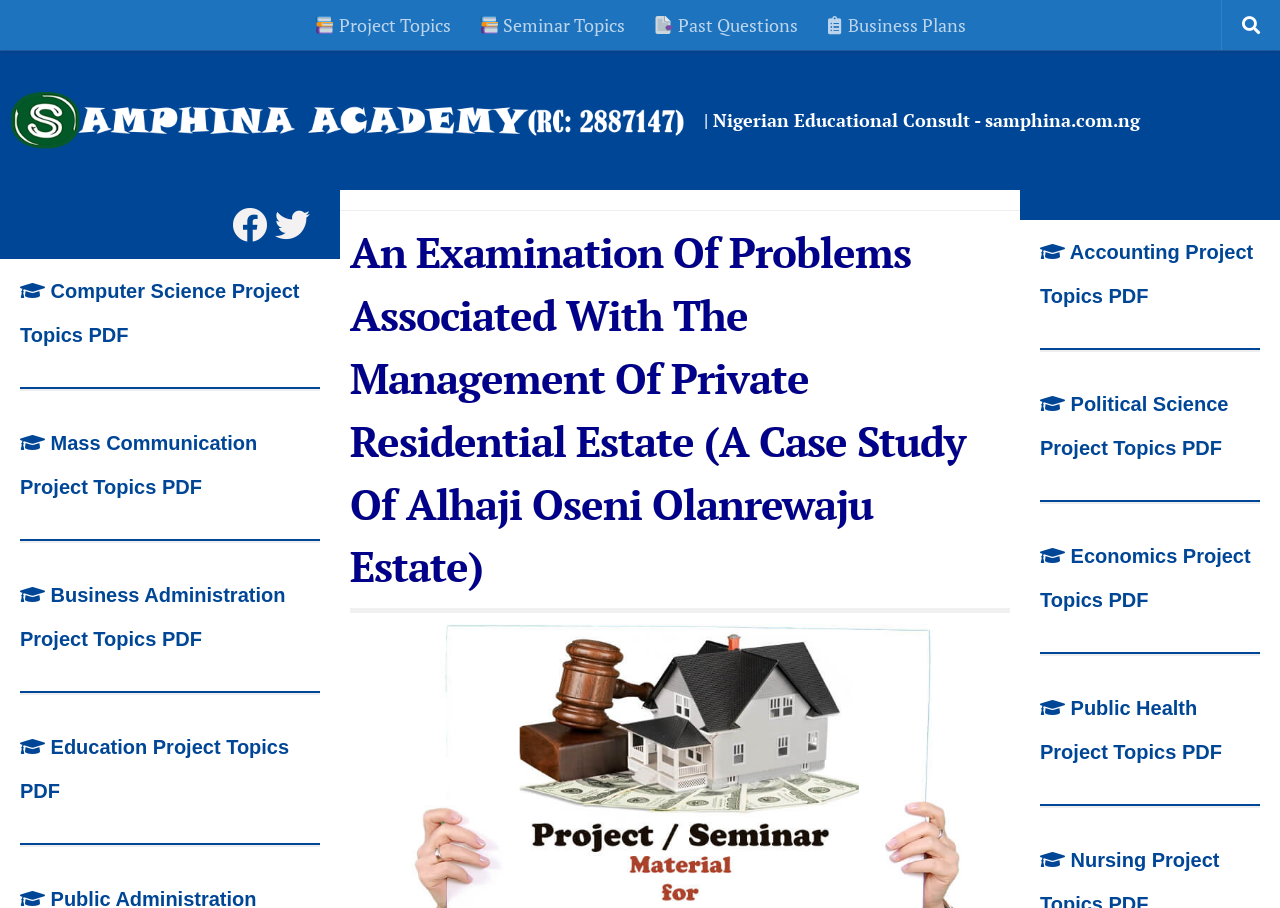Provide an in-depth description of the elements and layout of the webpage.

This webpage appears to be a project topic repository, specifically focused on Nigerian educational research. At the top left, there is a link to "Skip to content". Next to it, there are four links with icons: "Project Topics", "Seminar Topics", "Past Questions", and "Business Plans". These links are aligned horizontally and take up the top section of the page.

Below these links, there is a button with an icon on the top right corner. On the top left, there is a logo and a link to "Samphina Academy" with a descriptive text "Nigerian Educational Consult - samphina.com.ng".

The main content of the page is a heading that reads "An Examination Of Problems Associated With The Management Of Private Residential Estate (A Case Study Of Alhaji Oseni Olanrewaju Estate)". This heading is centered on the page.

Below the heading, there are several links to social media platforms, including Facebook and Twitter. These links are aligned horizontally and are positioned near the top center of the page.

The main body of the page consists of a list of links to various project topics in different fields, including Computer Science, Mass Communication, Business Administration, Education, Accounting, Political Science, Economics, and Public Health. Each link is accompanied by a descriptive text, such as "Project Topics PDF". These links are organized into sections, separated by horizontal lines. The sections are stacked vertically, taking up the majority of the page.